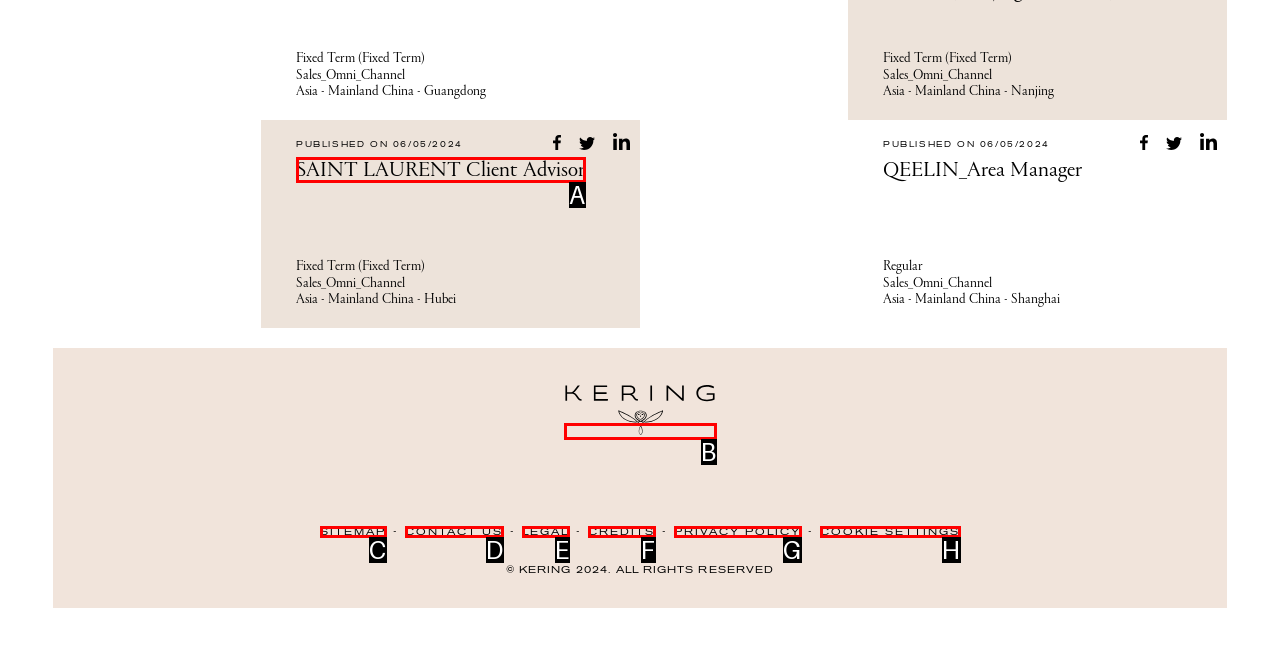Choose the HTML element that best fits the description: SITEMAP. Answer with the option's letter directly.

C